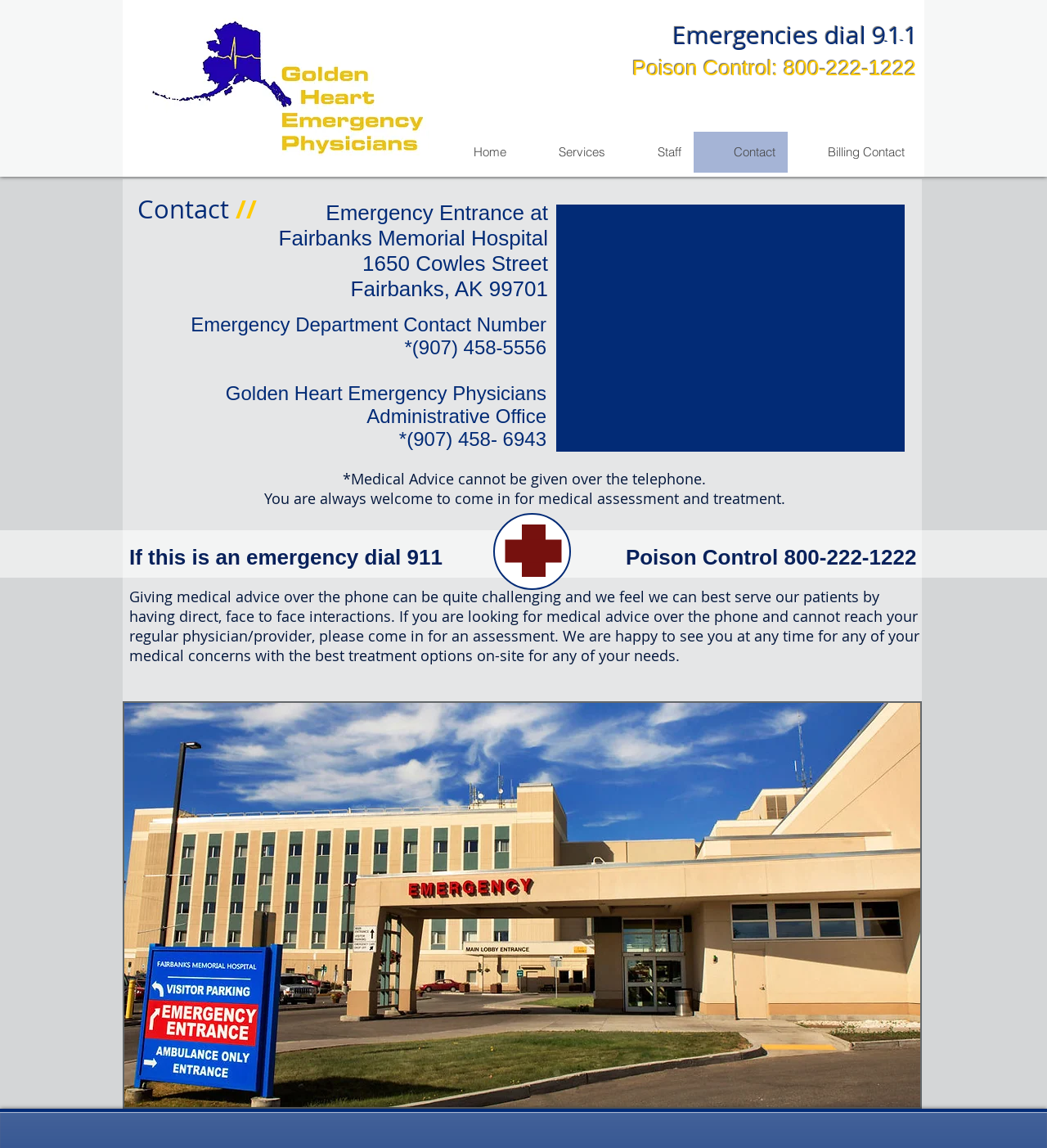What is the contact number for the administrative office?
Provide a short answer using one word or a brief phrase based on the image.

(907) 458-6943